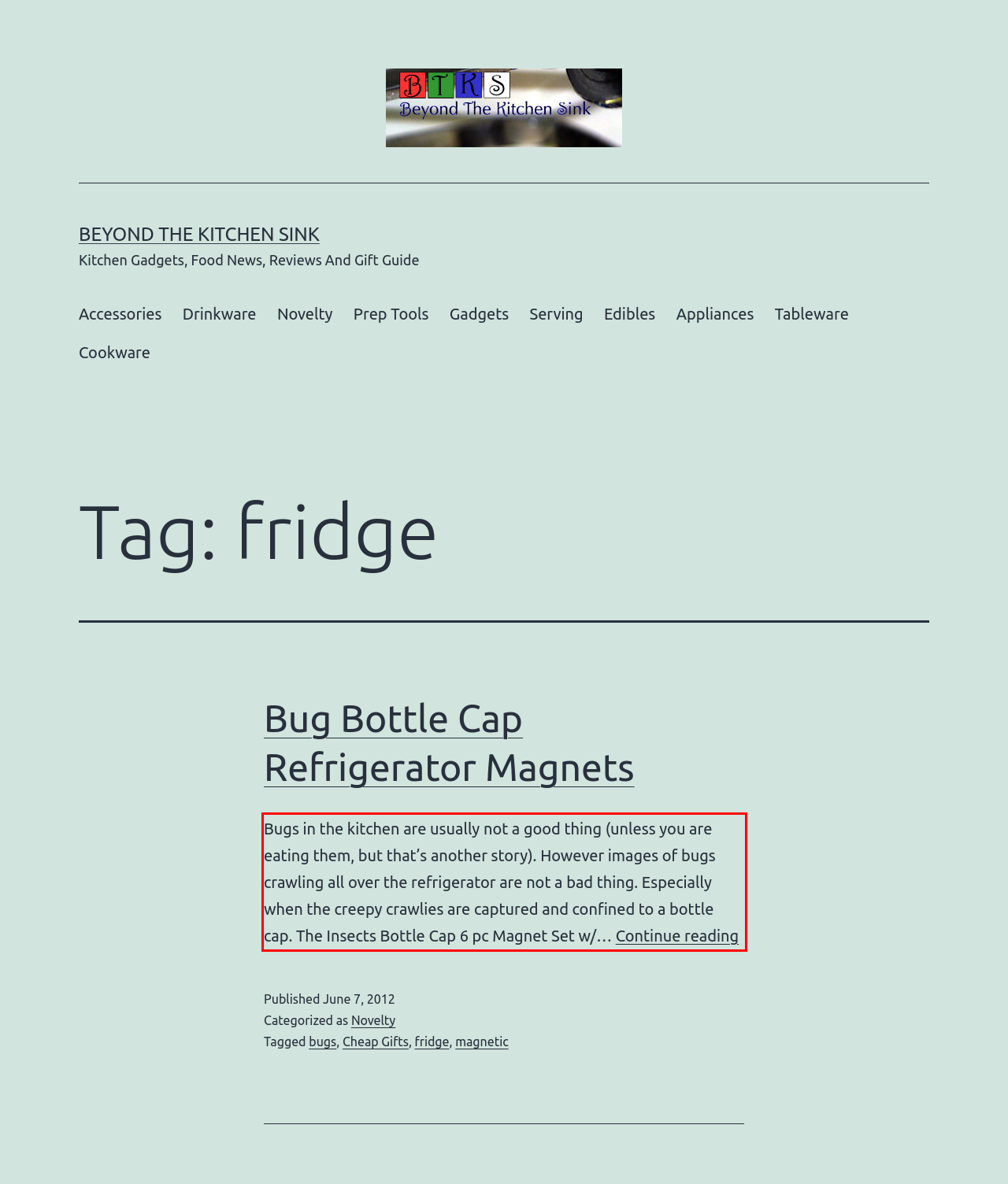Please extract the text content within the red bounding box on the webpage screenshot using OCR.

Bugs in the kitchen are usually not a good thing (unless you are eating them, but that’s another story). However images of bugs crawling all over the refrigerator are not a bad thing. Especially when the creepy crawlies are captured and confined to a bottle cap. The Insects Bottle Cap 6 pc Magnet Set w/… Continue reading Bug Bottle Cap Refrigerator Magnets